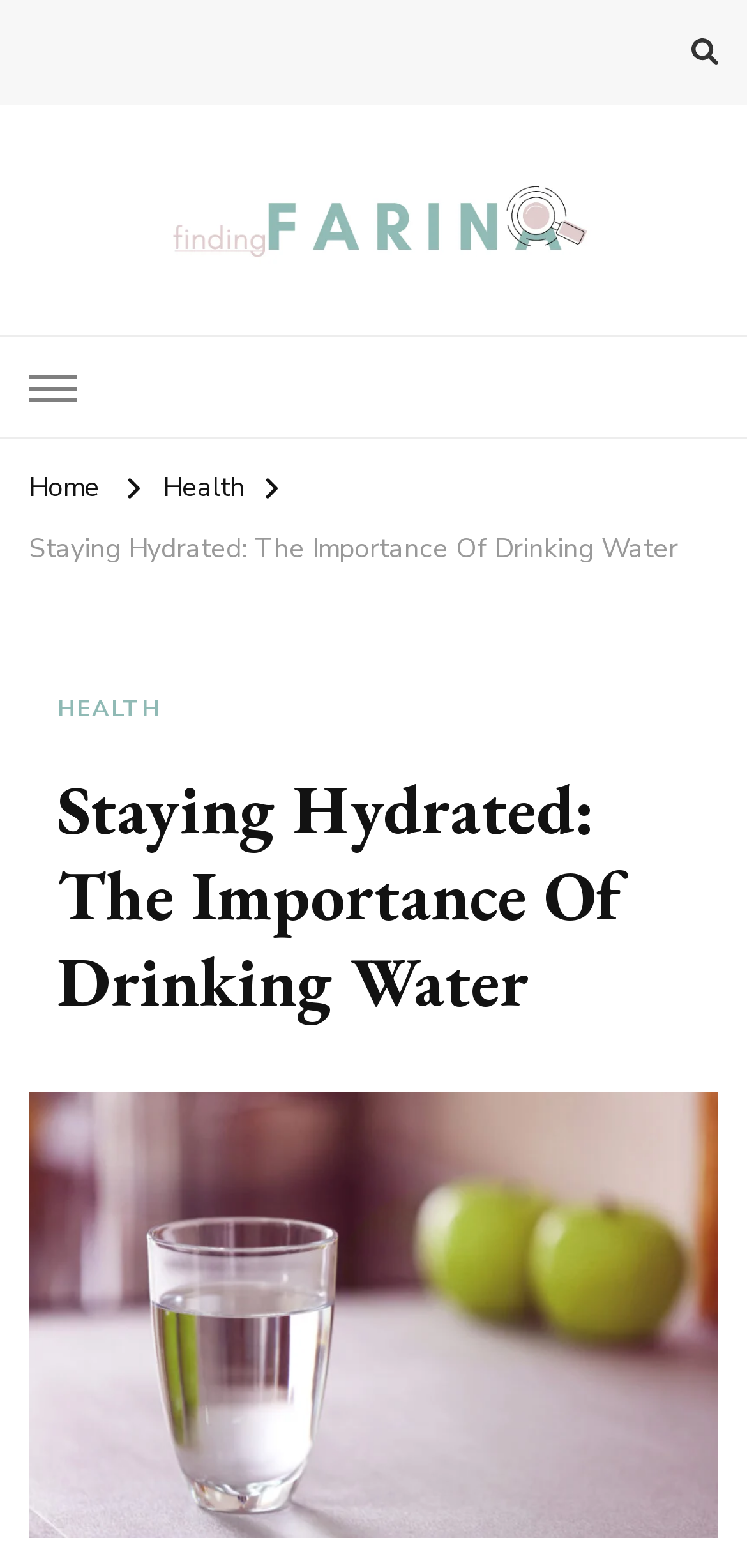Answer this question using a single word or a brief phrase:
What is the name of the website?

Finding Farina